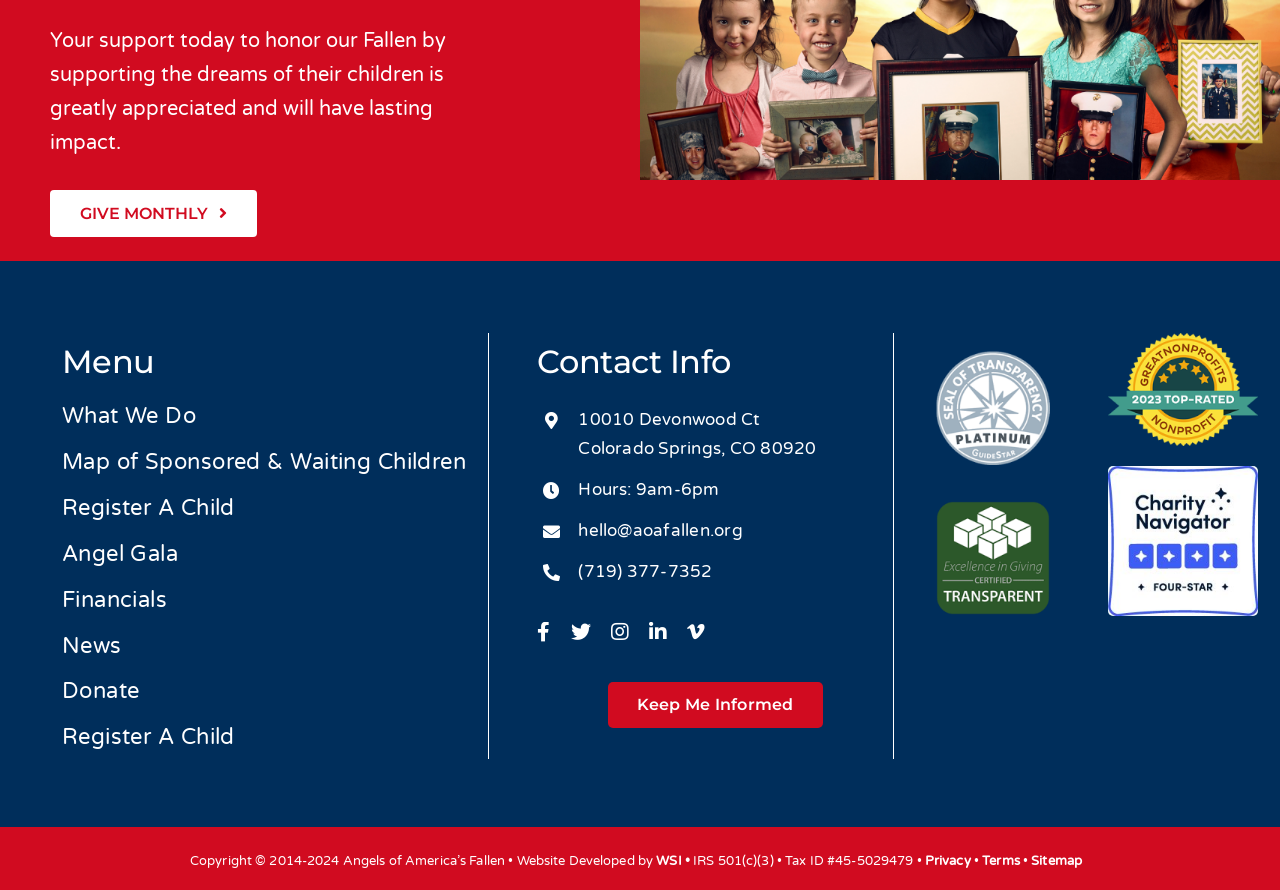Provide your answer in one word or a succinct phrase for the question: 
What is the organization's address?

10010 Devonwood Ct, Colorado Springs, CO 80920